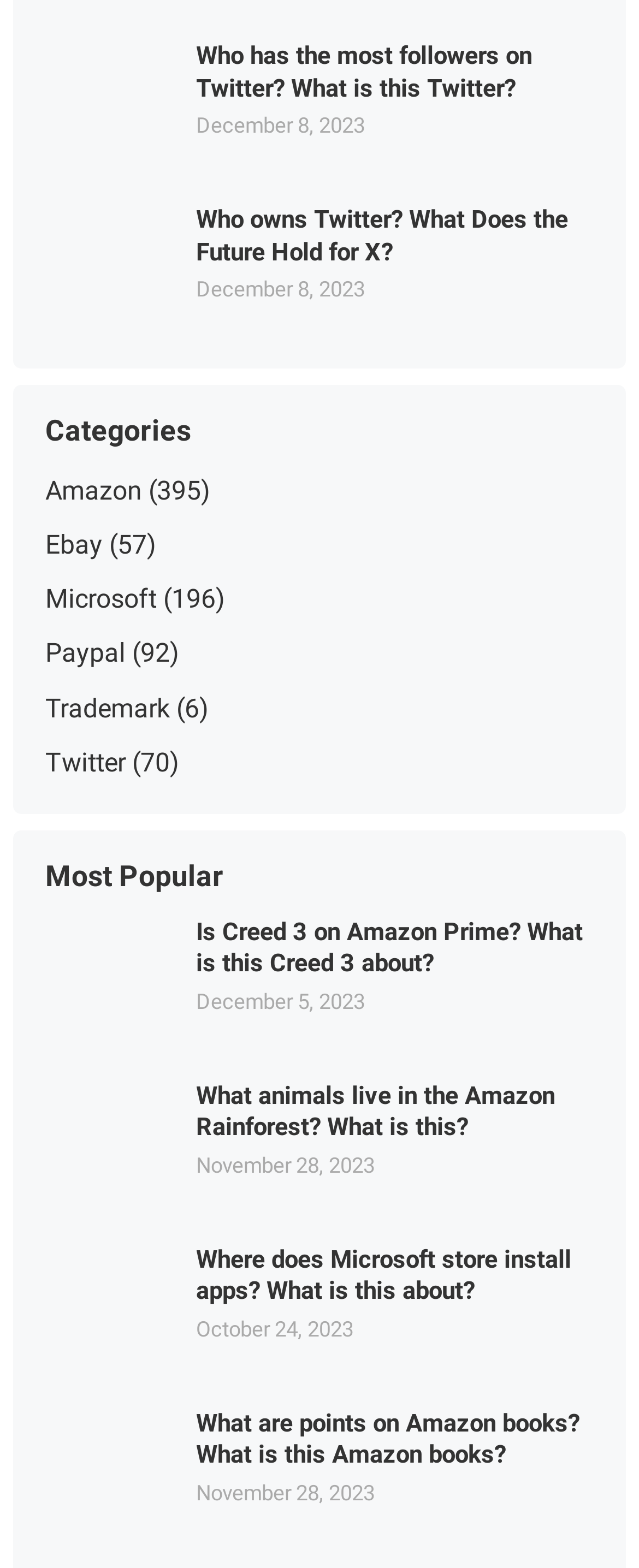What is the most popular topic on this webpage?
Please provide a single word or phrase as your answer based on the image.

Creed 3 on Amazon Prime